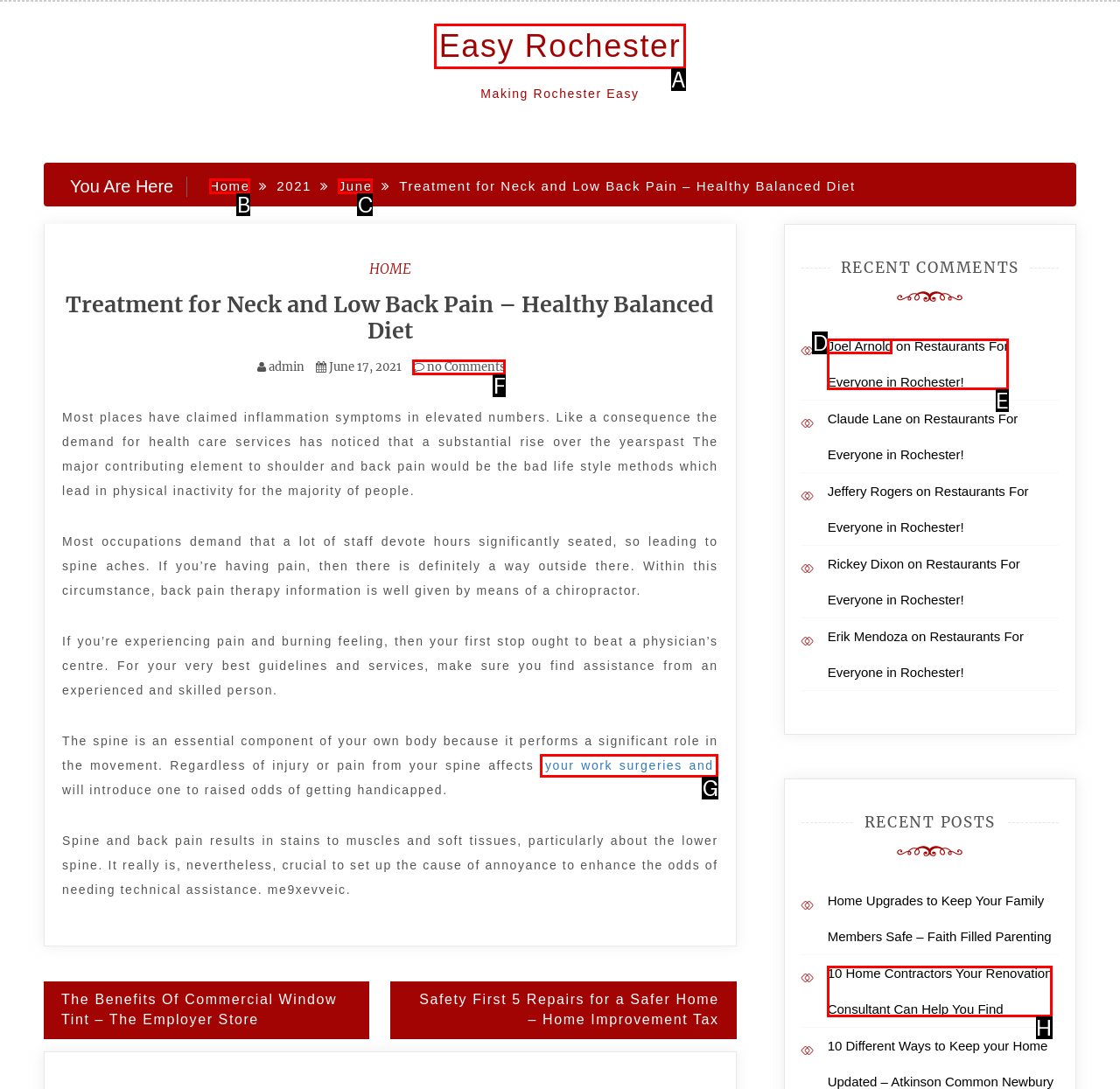Pick the HTML element that should be clicked to execute the task: Visit the page of 'Easy Rochester'
Respond with the letter corresponding to the correct choice.

A